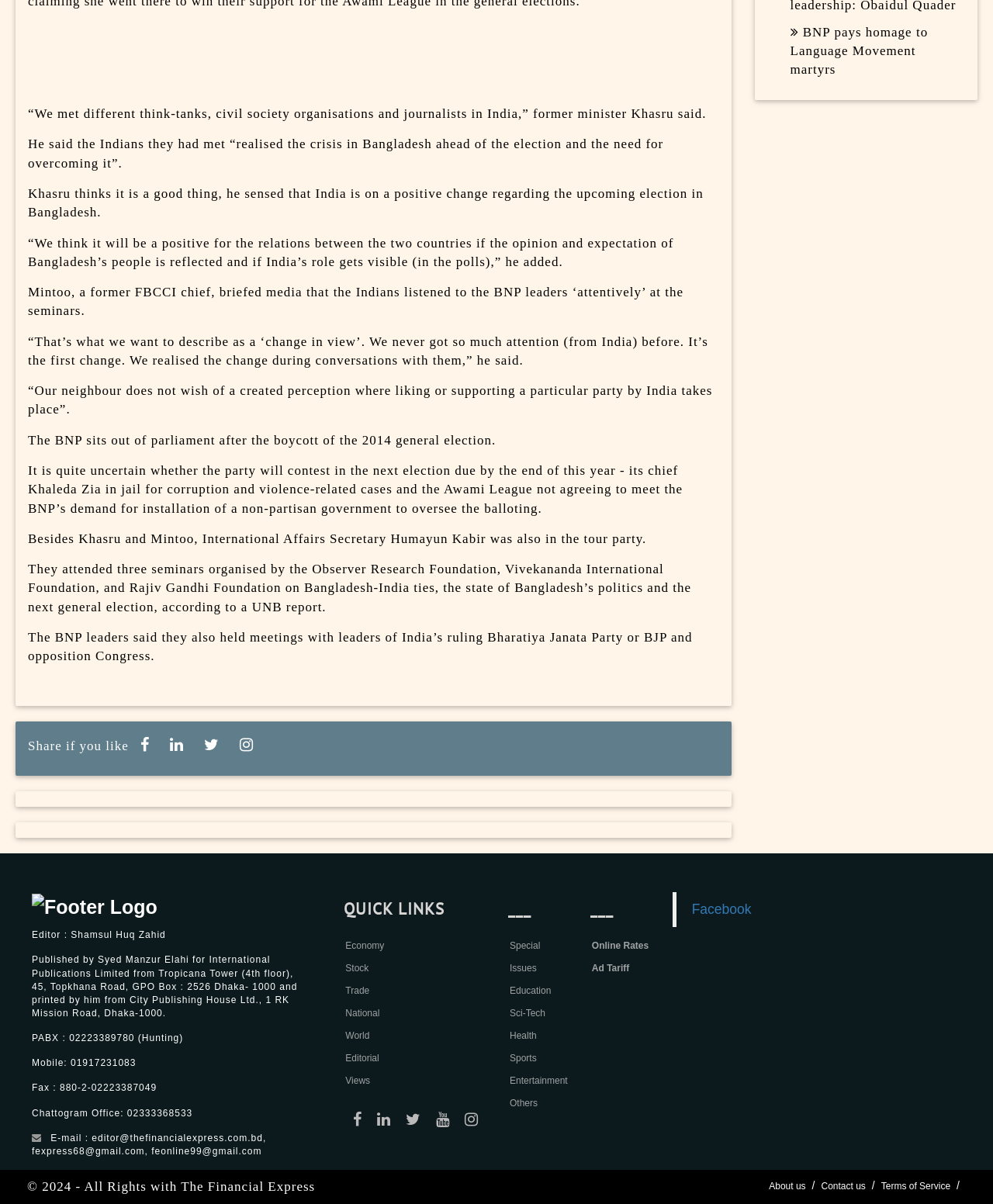Could you highlight the region that needs to be clicked to execute the instruction: "Contact us"?

[0.827, 0.981, 0.872, 0.99]